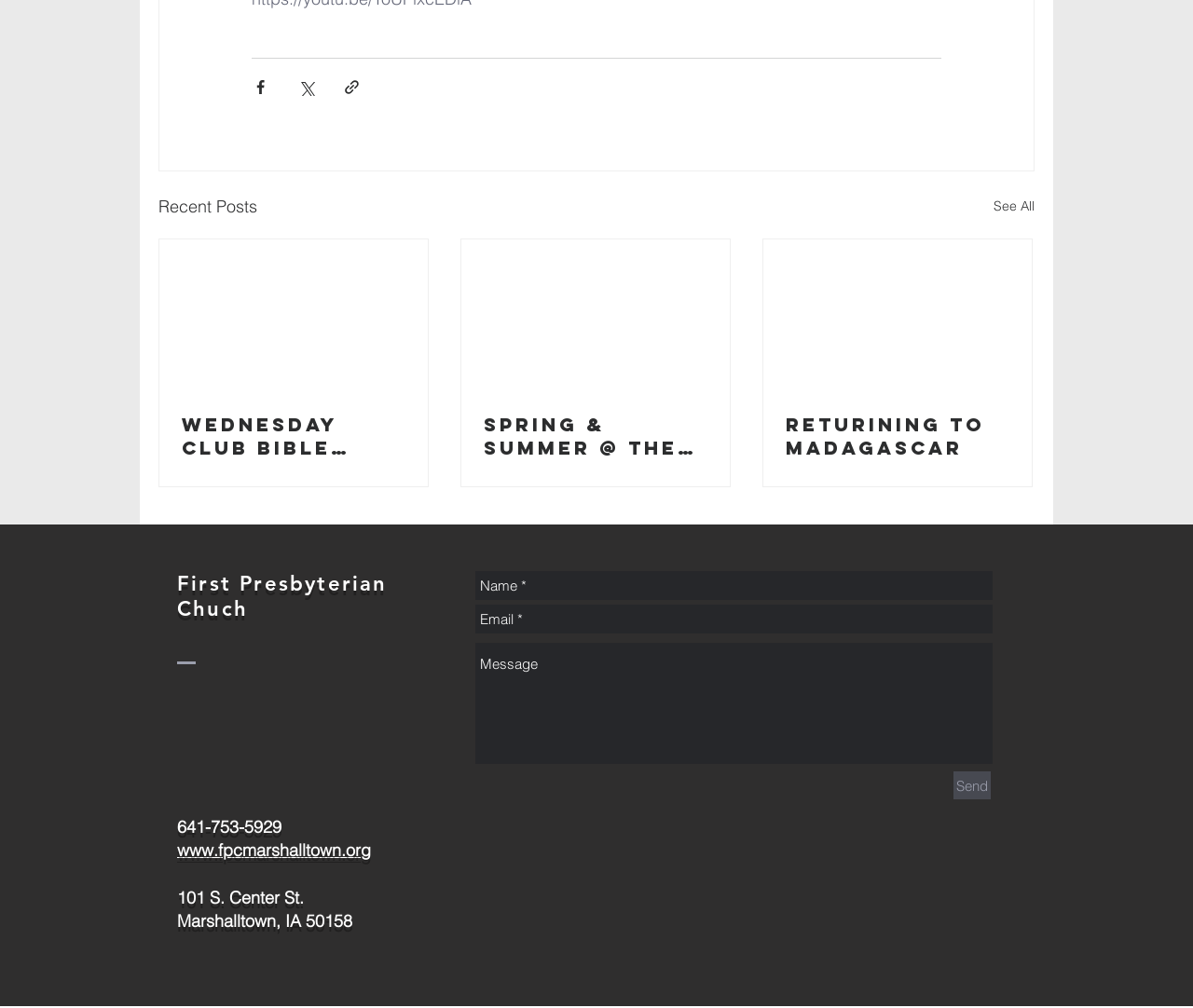Please determine the bounding box coordinates for the UI element described as: "Blog".

None